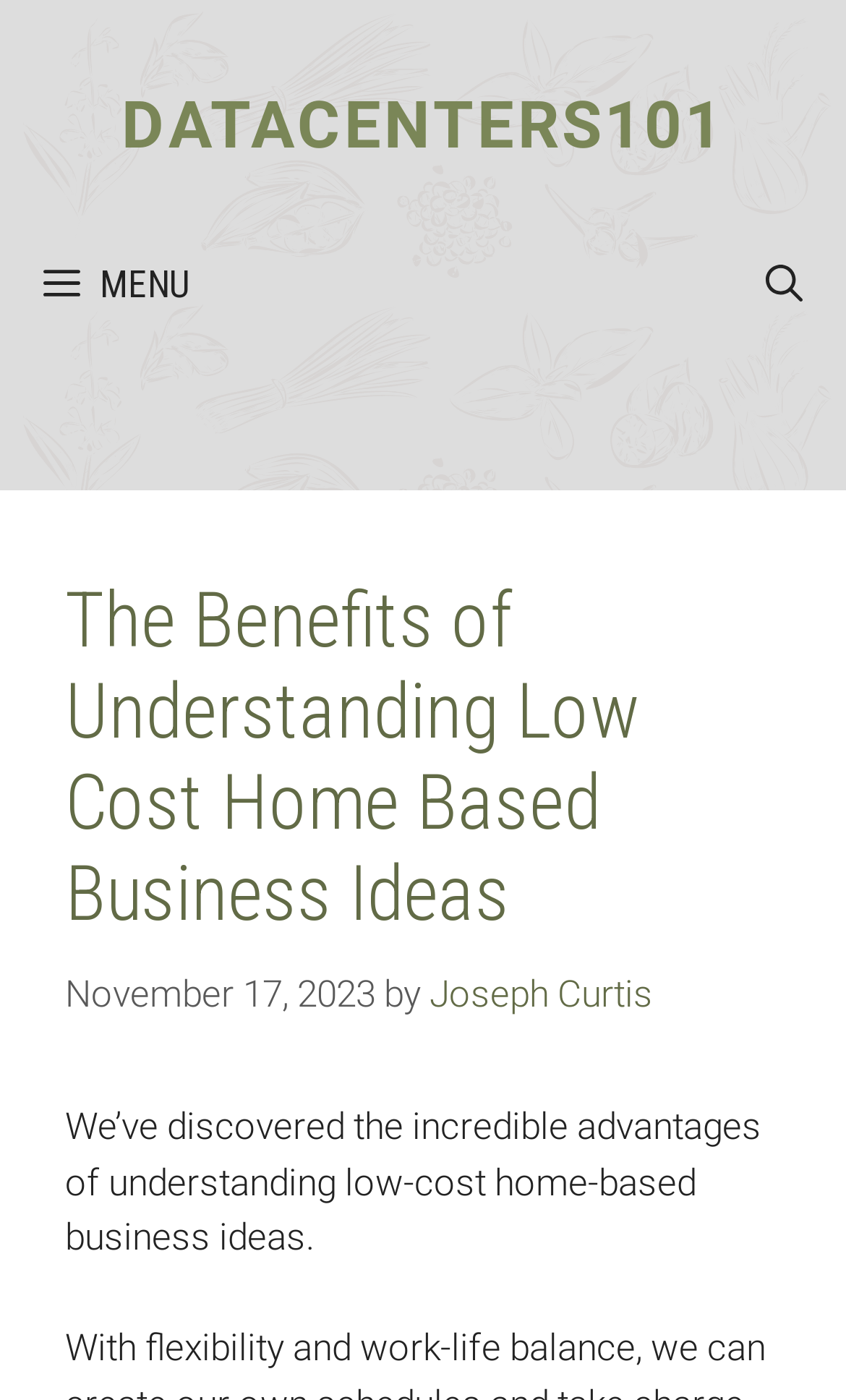What is the main topic of the article?
Look at the image and answer with only one word or phrase.

Low-cost home-based business ideas